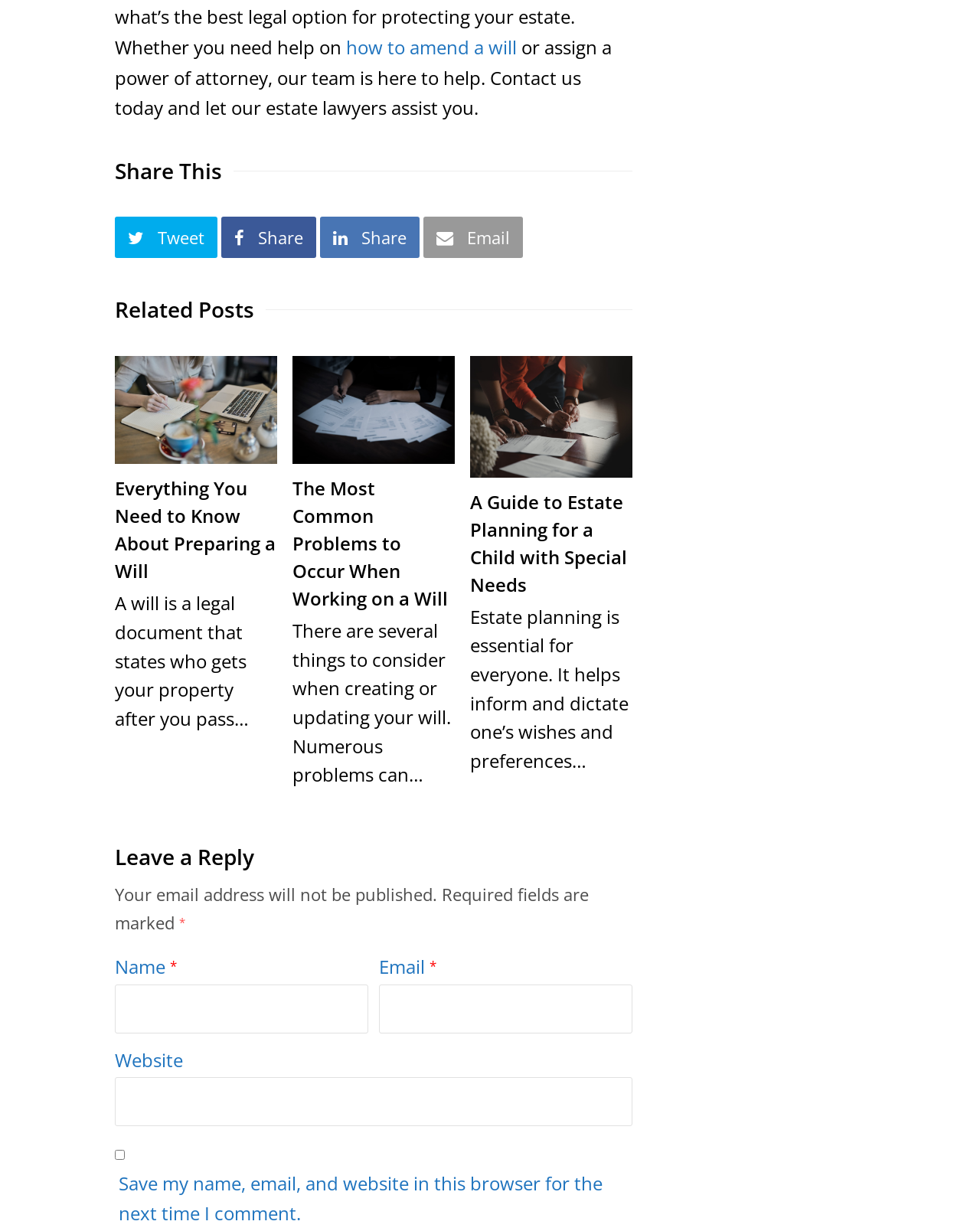Please determine the bounding box coordinates of the area that needs to be clicked to complete this task: 'Click the 'Share' button'. The coordinates must be four float numbers between 0 and 1, formatted as [left, top, right, bottom].

[0.226, 0.176, 0.323, 0.21]